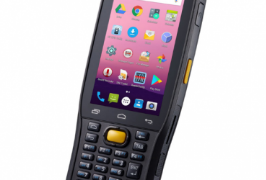What is the device designed to withstand?
Based on the image, provide a one-word or brief-phrase response.

Drops and environmental stress